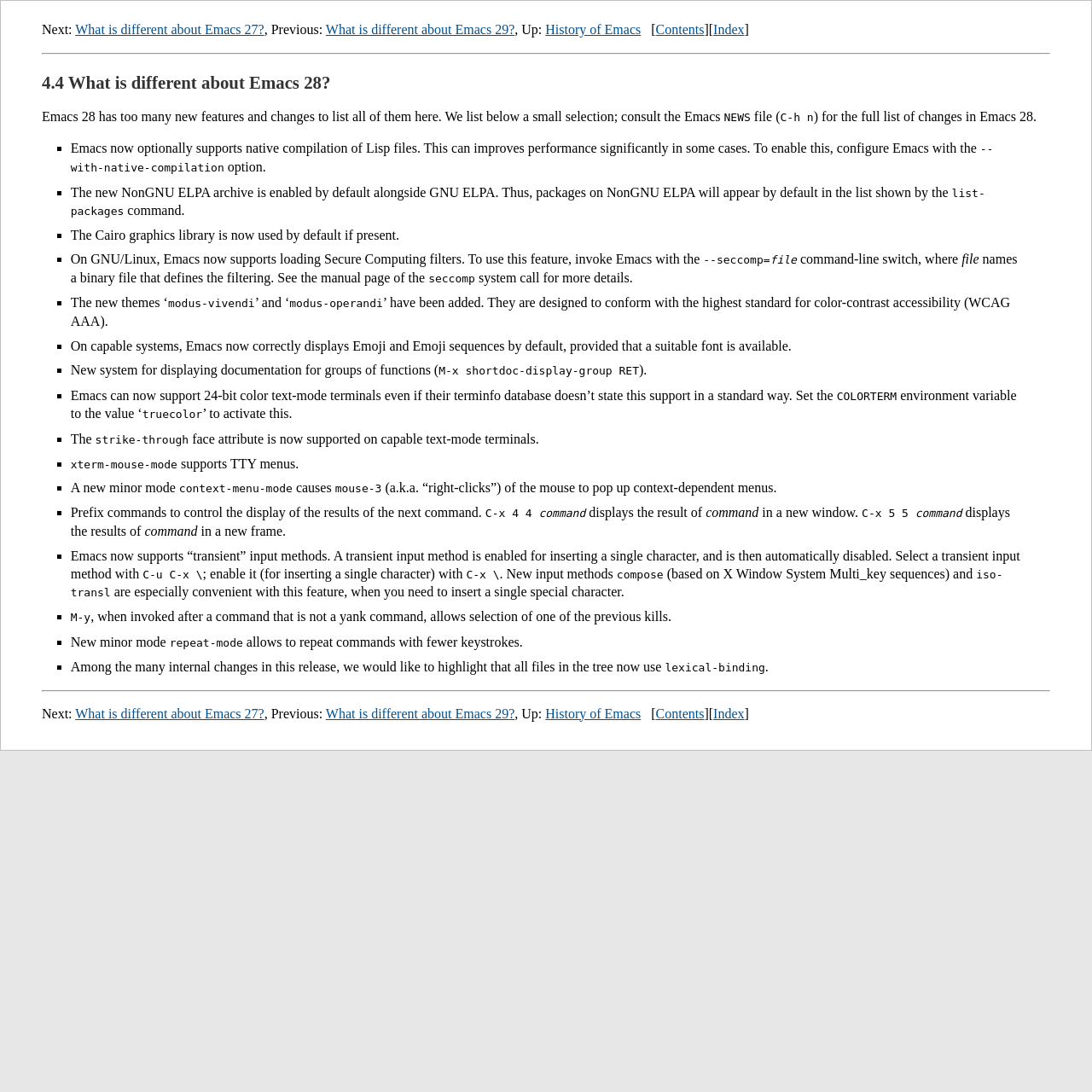From the image, can you give a detailed response to the question below:
What is the purpose of the '--with-native-compilation' option?

The webpage mentions that 'Emacs now optionally supports native compilation of Lisp files. This can improves performance significantly in some cases. To enable this, configure Emacs with the '--with-native-compilation' option.'